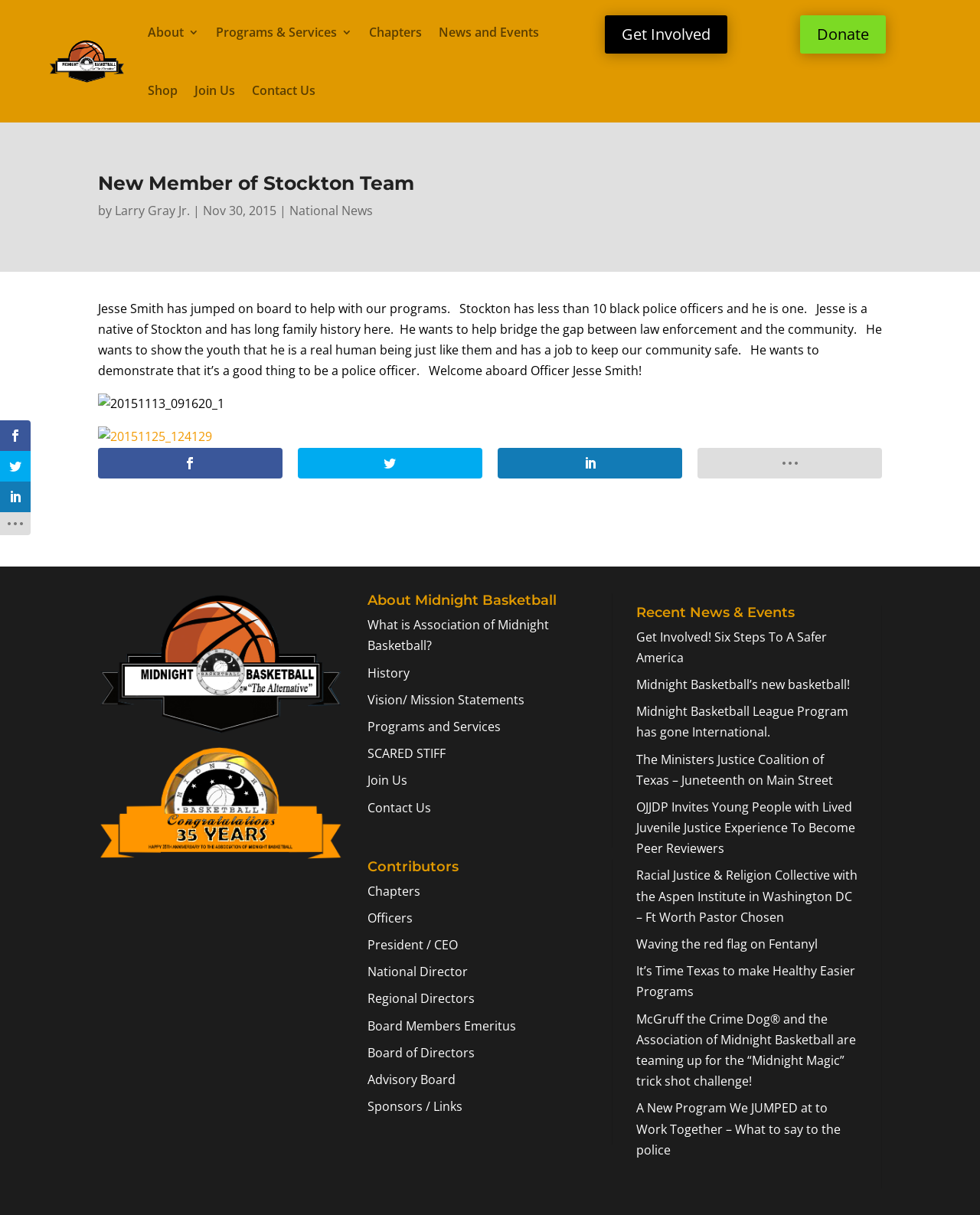From the webpage screenshot, predict the bounding box coordinates (top-left x, top-left y, bottom-right x, bottom-right y) for the UI element described here: PrevPreviousPageland Auto Glass Replacement Services

None